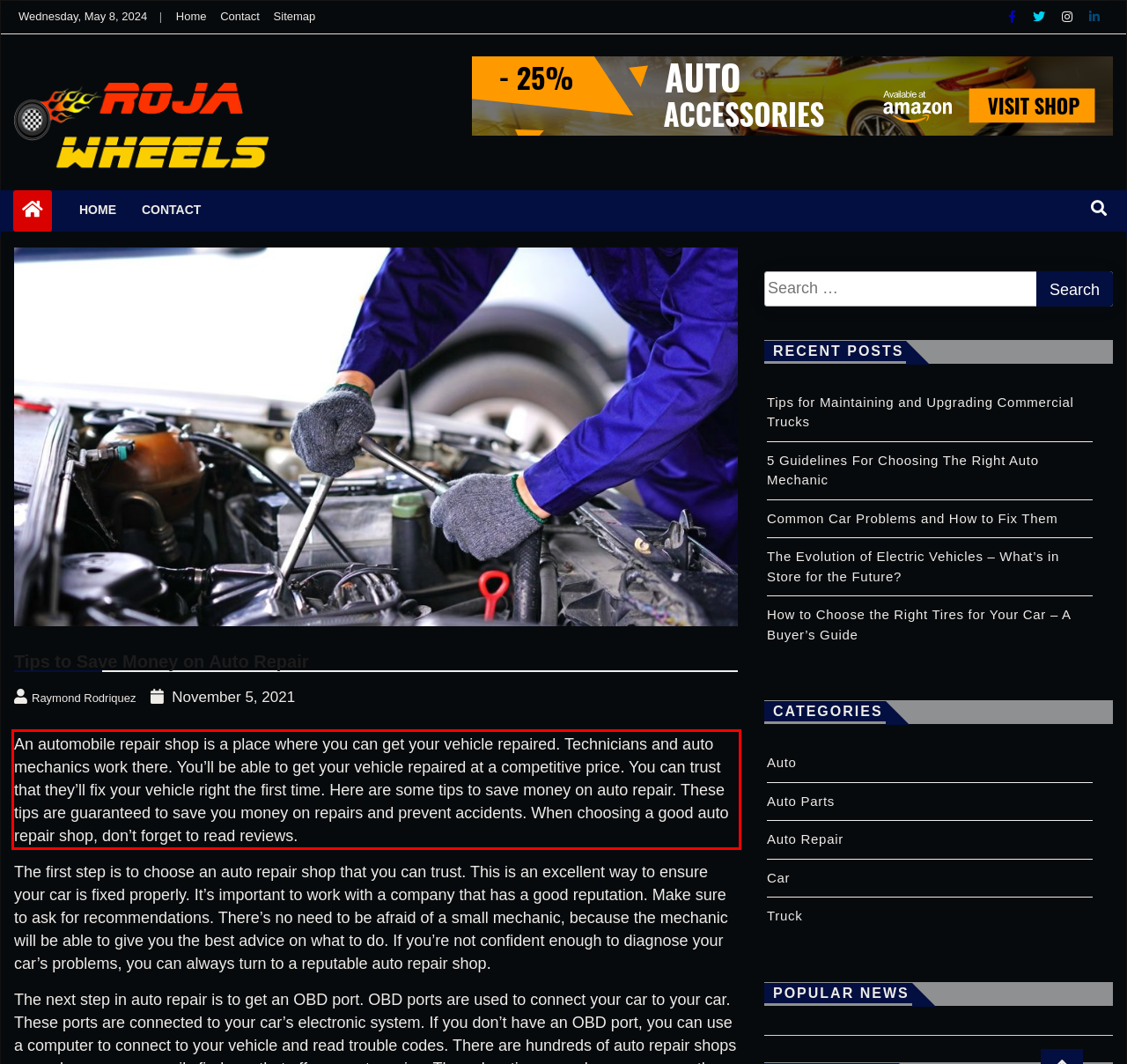Using the provided screenshot of a webpage, recognize and generate the text found within the red rectangle bounding box.

An automobile repair shop is a place where you can get your vehicle repaired. Technicians and auto mechanics work there. You’ll be able to get your vehicle repaired at a competitive price. You can trust that they’ll fix your vehicle right the first time. Here are some tips to save money on auto repair. These tips are guaranteed to save you money on repairs and prevent accidents. When choosing a good auto repair shop, don’t forget to read reviews.